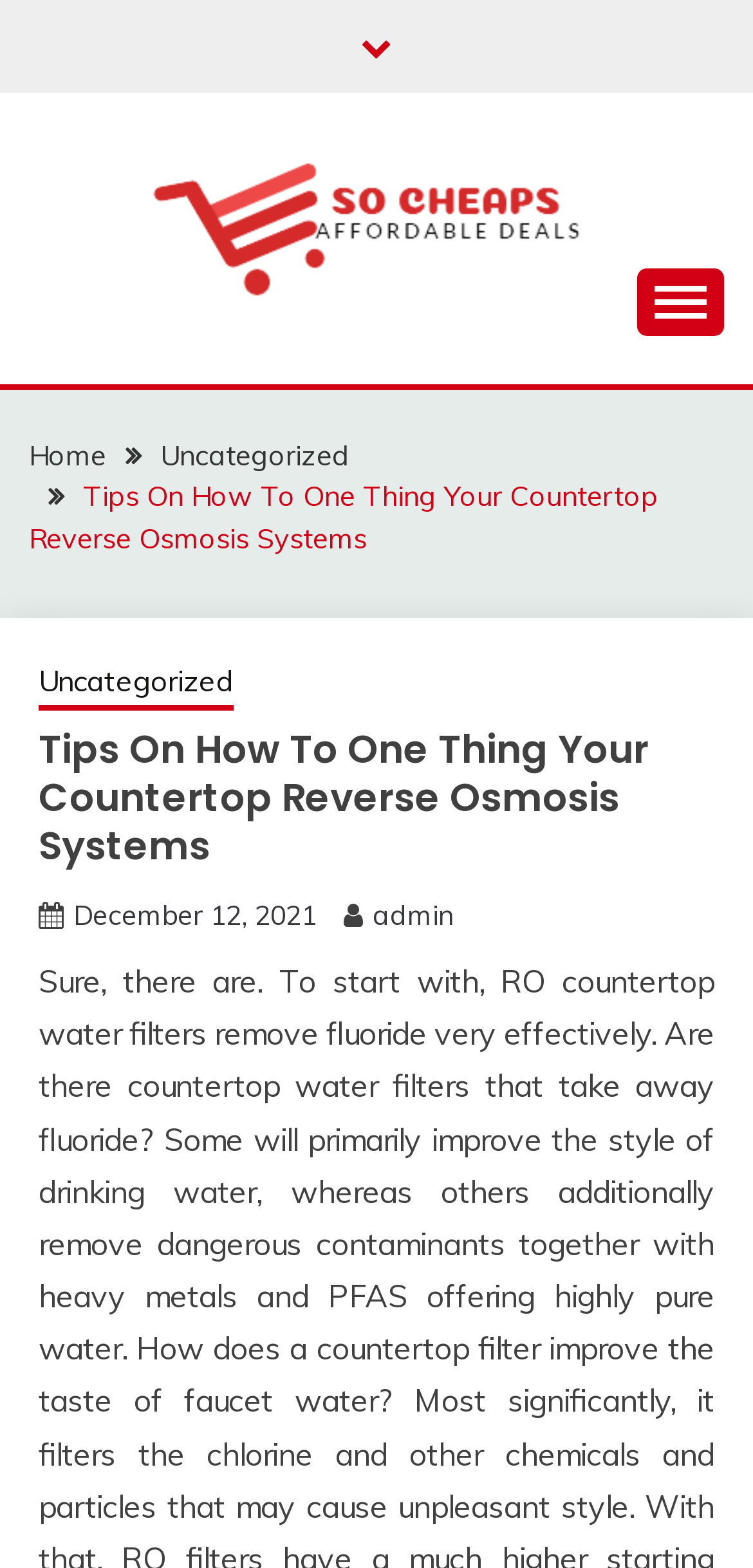Please identify the bounding box coordinates of the element's region that should be clicked to execute the following instruction: "View the 'Tips On How To One Thing Your Countertop Reverse Osmosis Systems' article". The bounding box coordinates must be four float numbers between 0 and 1, i.e., [left, top, right, bottom].

[0.051, 0.463, 0.949, 0.555]